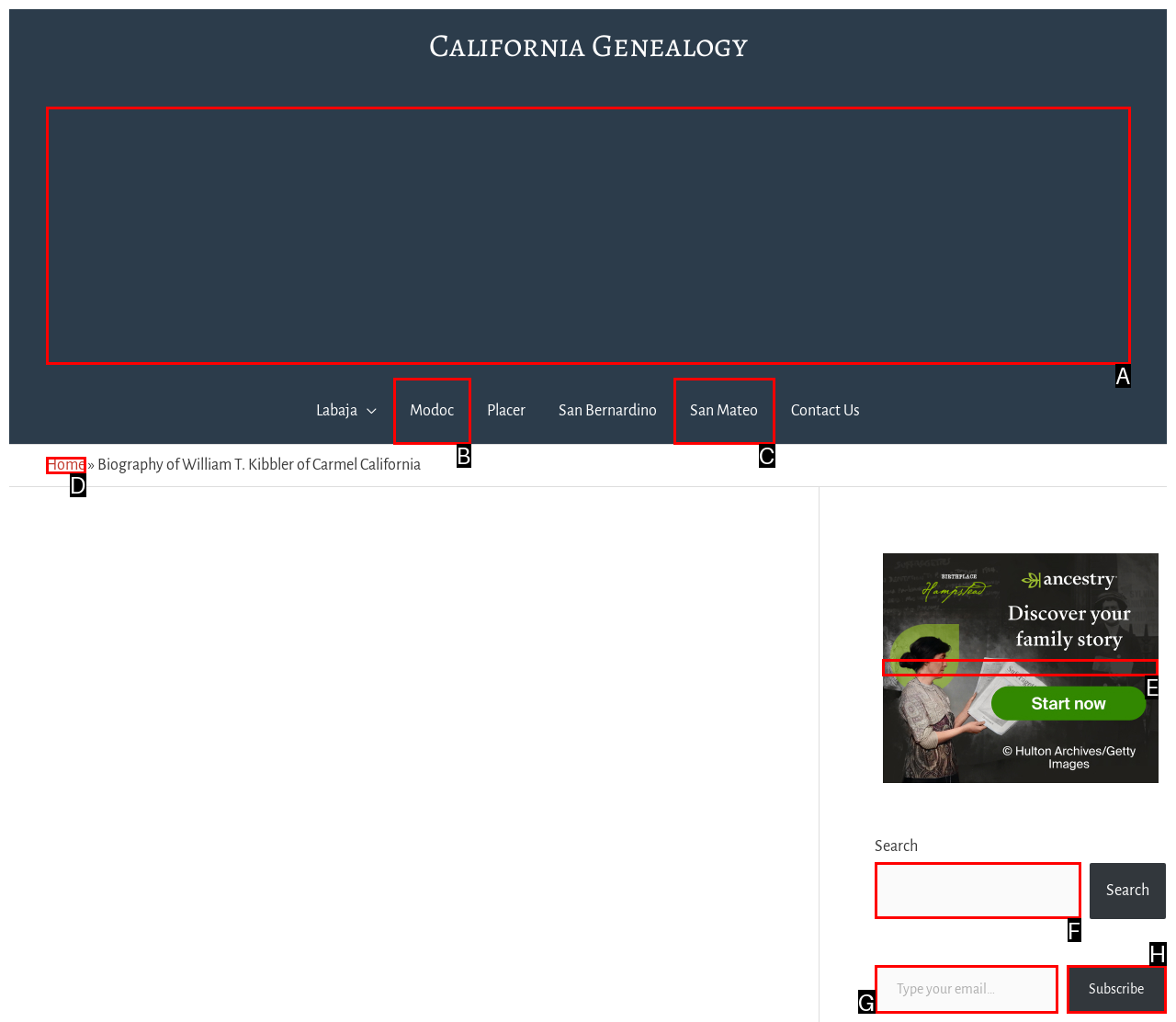For the task "Search for something", which option's letter should you click? Answer with the letter only.

F